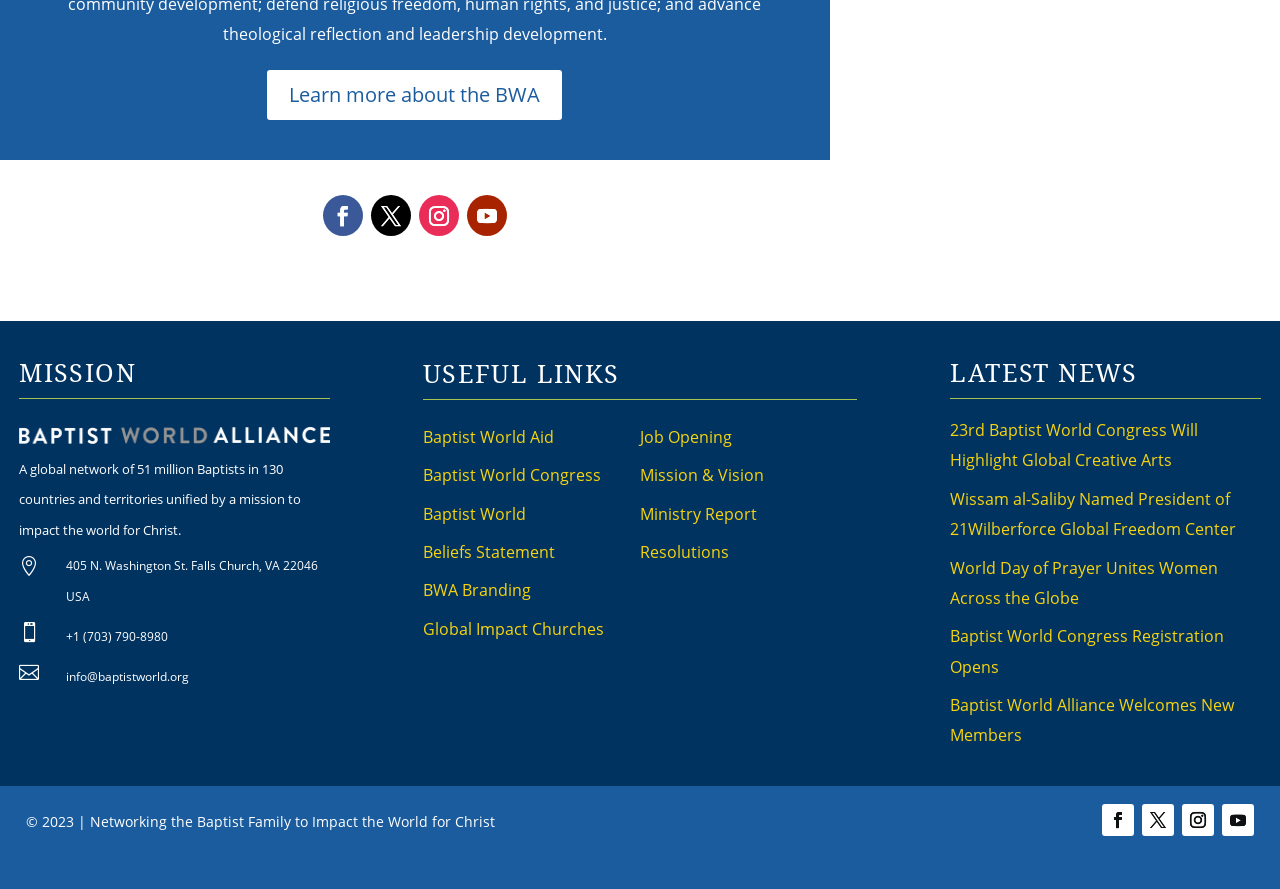Based on the element description Baptist World Congress, identify the bounding box of the UI element in the given webpage screenshot. The coordinates should be in the format (top-left x, top-left y, bottom-right x, bottom-right y) and must be between 0 and 1.

[0.33, 0.522, 0.469, 0.547]